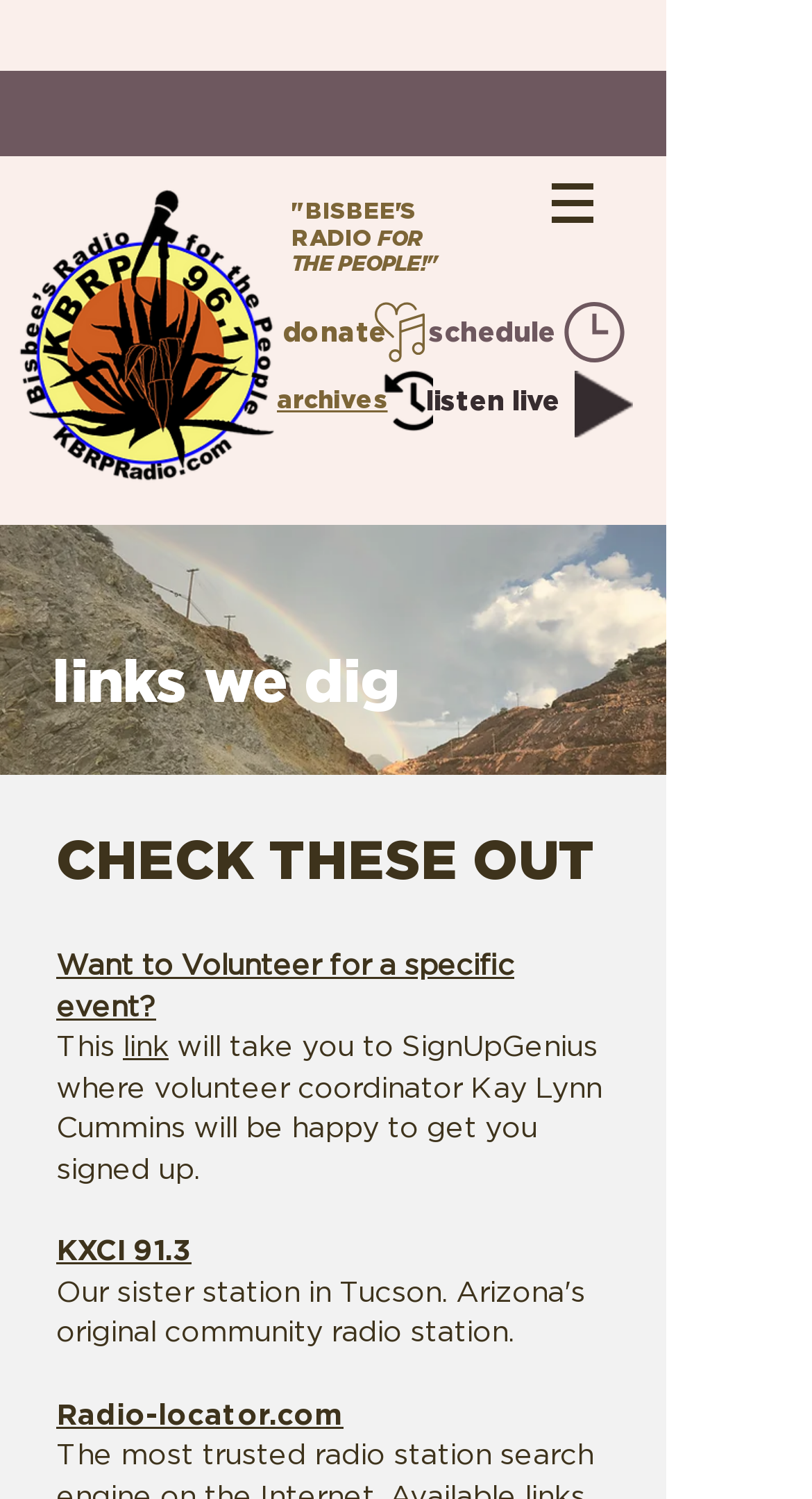By analyzing the image, answer the following question with a detailed response: What is the text of the first heading?

The first heading on the webpage is 'BISBEE'S RADIO FOR THE PEOPLE!', which is a prominent heading at the top of the webpage.